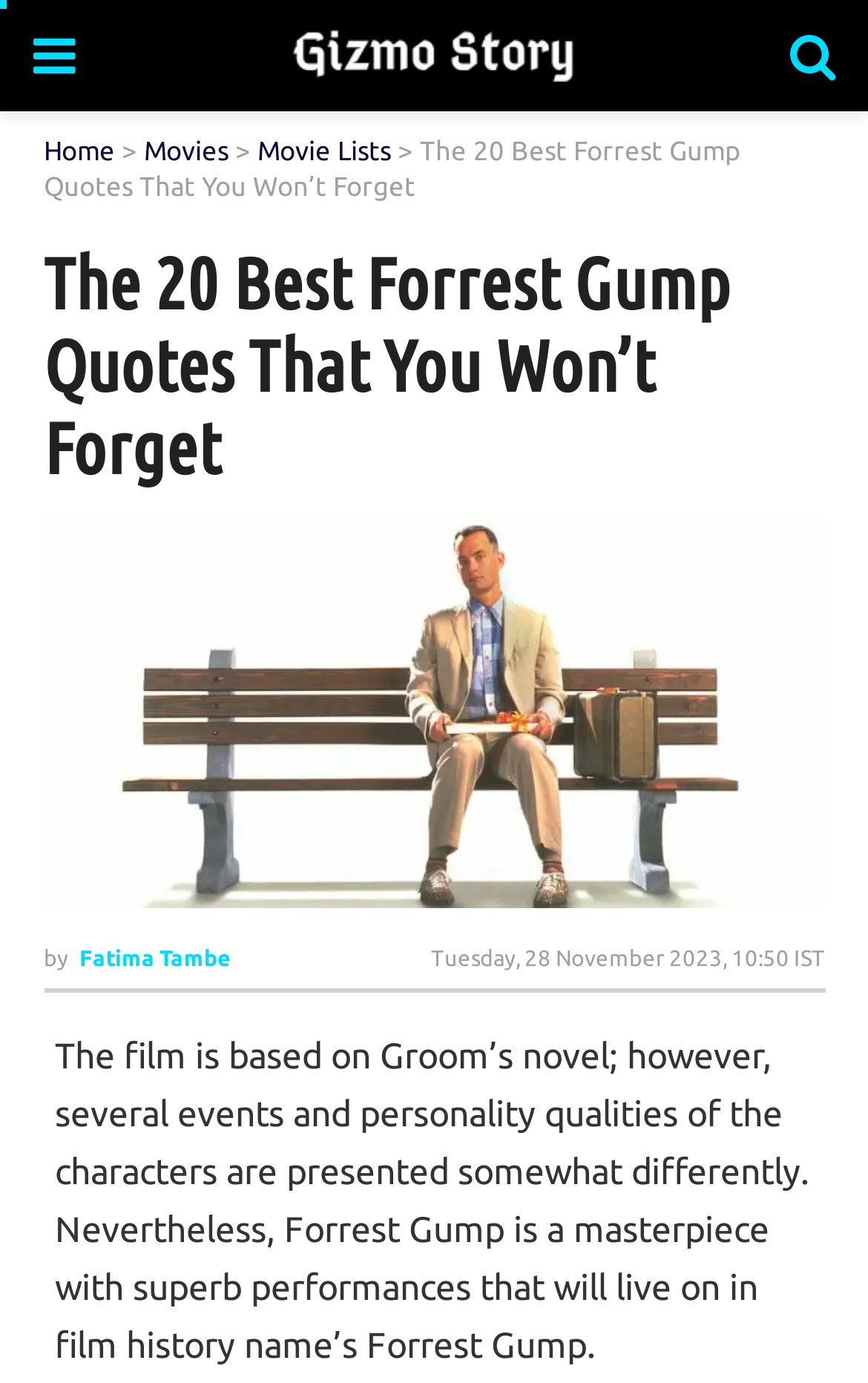What is the name of the movie discussed?
Please provide a single word or phrase as the answer based on the screenshot.

Forrest Gump